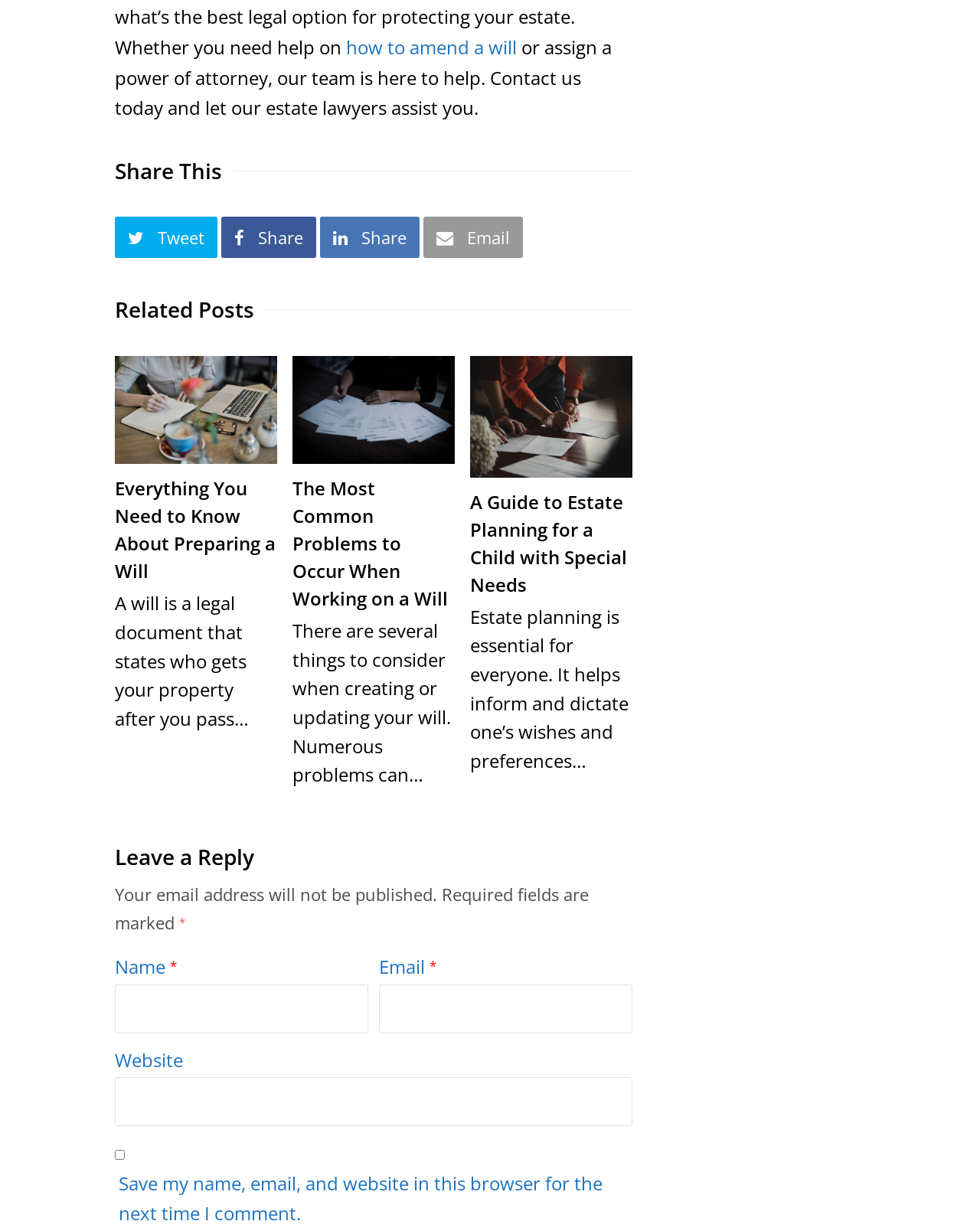How many articles are on this webpage?
Please provide a single word or phrase as your answer based on the screenshot.

3